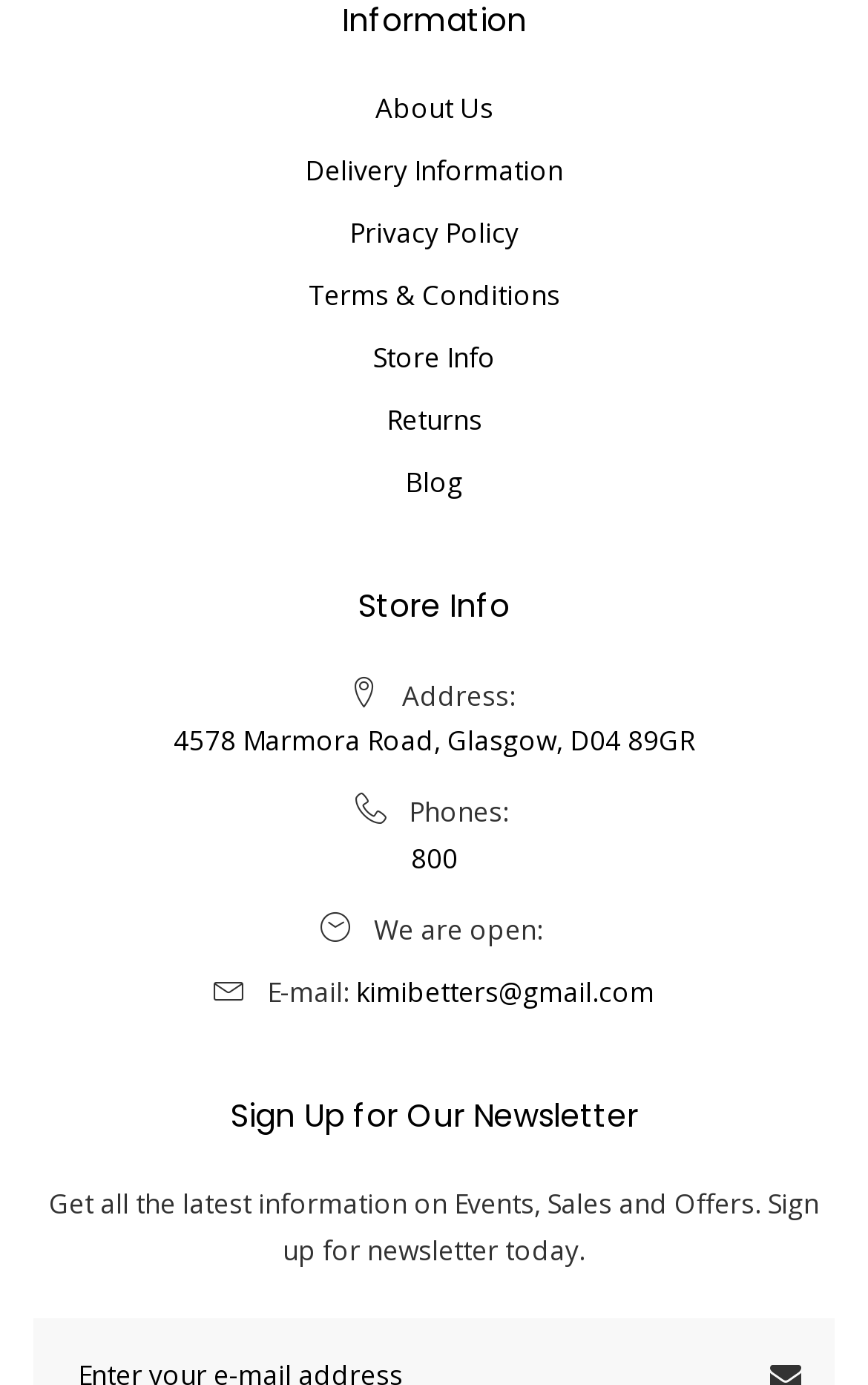What type of information can be found in the 'Store Info' section? From the image, respond with a single word or brief phrase.

Address, Phones, and other store details